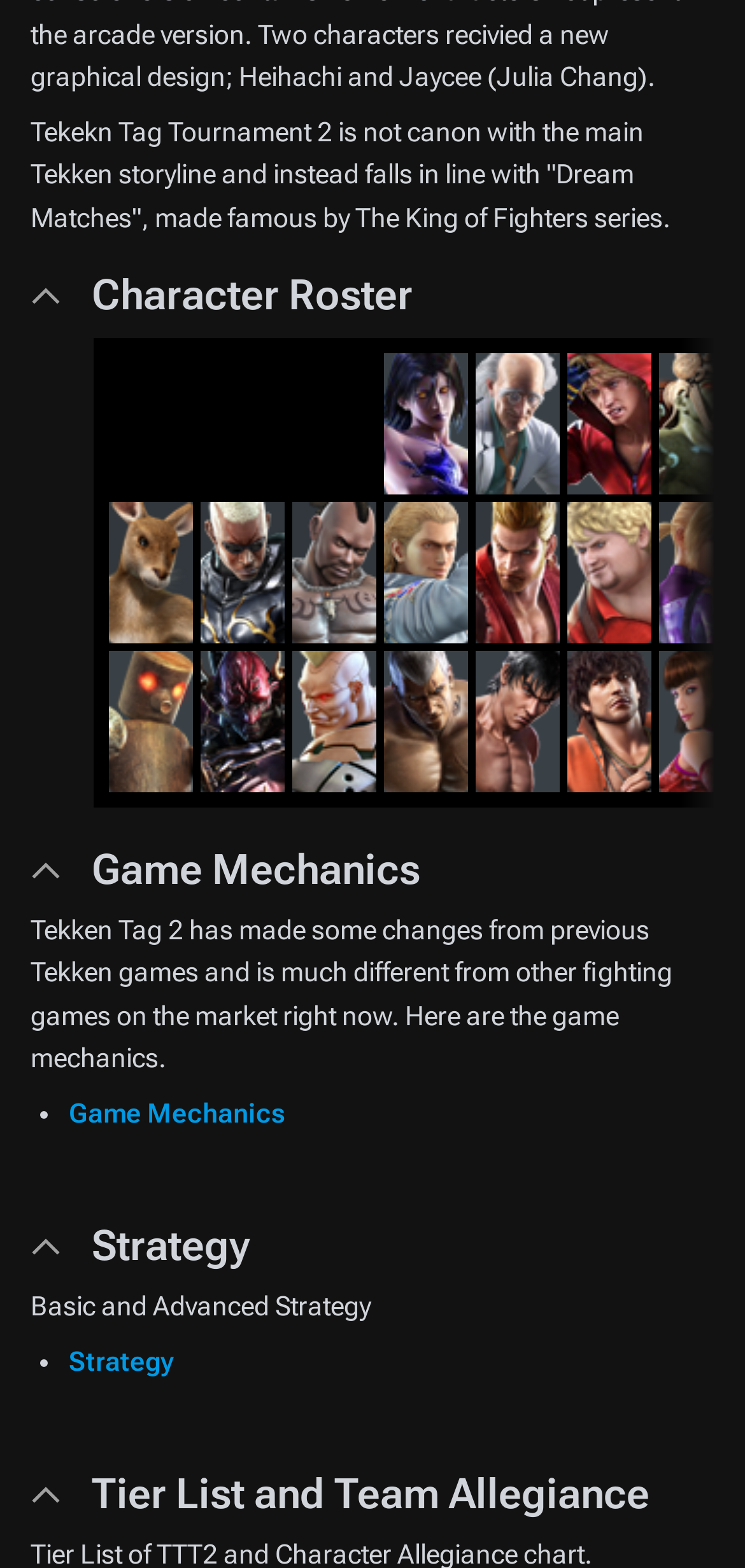What is the name of the game described on this webpage?
Respond to the question with a single word or phrase according to the image.

Tekken Tag 2